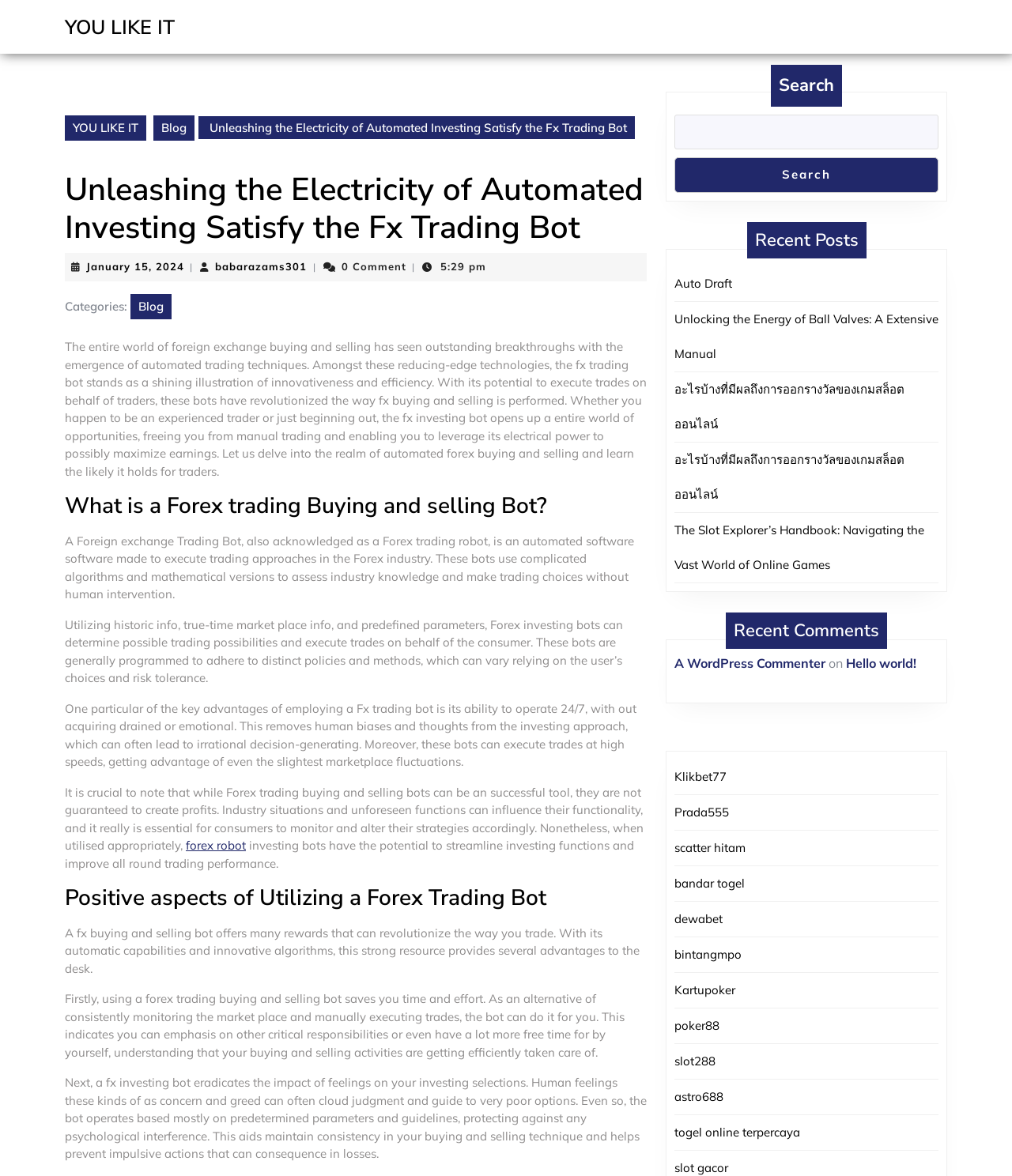Based on the image, provide a detailed response to the question:
What type of content is listed under 'Recent Posts'?

The 'Recent Posts' section lists several links to blog posts, including titles such as 'Auto Draft', 'Unlocking the Energy of Ball Valves: A Comprehensive Guide', and 'อะไรบ้างที่มีผลถึงการออกรางวัลของเกมสล็อตออนไลน์'.